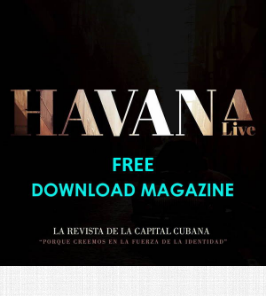Explain the image thoroughly, highlighting all key elements.

The image features a promotional banner for "Havana Live," inviting viewers to download a free magazine. The typography is striking, with "HAVANA" prominently displayed in a bold, stylish font, evoking a sense of vibrancy associated with the Cuban capital. The word "Live" is presented in a more understated style, suggesting a focus on current events and happenings within Havana. 

Below, the text emphasizes the offer of a free download, encouraging engagement with the magazine. Additionally, the phrase "LA REVISTA DE LA CAPITAL CUBANA" highlights its relevance to Havana, while the subtitle "PORQUE CREEMOS EN LA FUERZA DE LA IDENTIDAD" suggests a strong commitment to promoting Cuban identity and culture. The overall design balances modern aesthetics with cultural significance, appealing to those interested in the rich tapestry of life in Cuba.